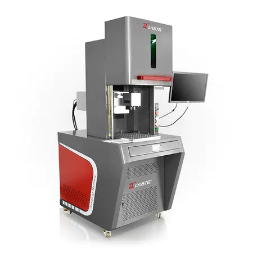Provide a comprehensive description of the image.

The image showcases a modern UV laser marking machine designed for precision marking, engraving, and cutting of various materials. This machine features a sleek gray and red design, with a compact structure that includes an operational area with visible components for handling materials. The top part of the machine is equipped with a laser source, while there is an additional monitor for easy operation and control. This equipment is particularly effective for applications requiring high accuracy and minimal heat impact, making it suitable for delicate materials. Its advanced technology enables superior micro-marking capabilities, ideal for industrial and manufacturing environments.